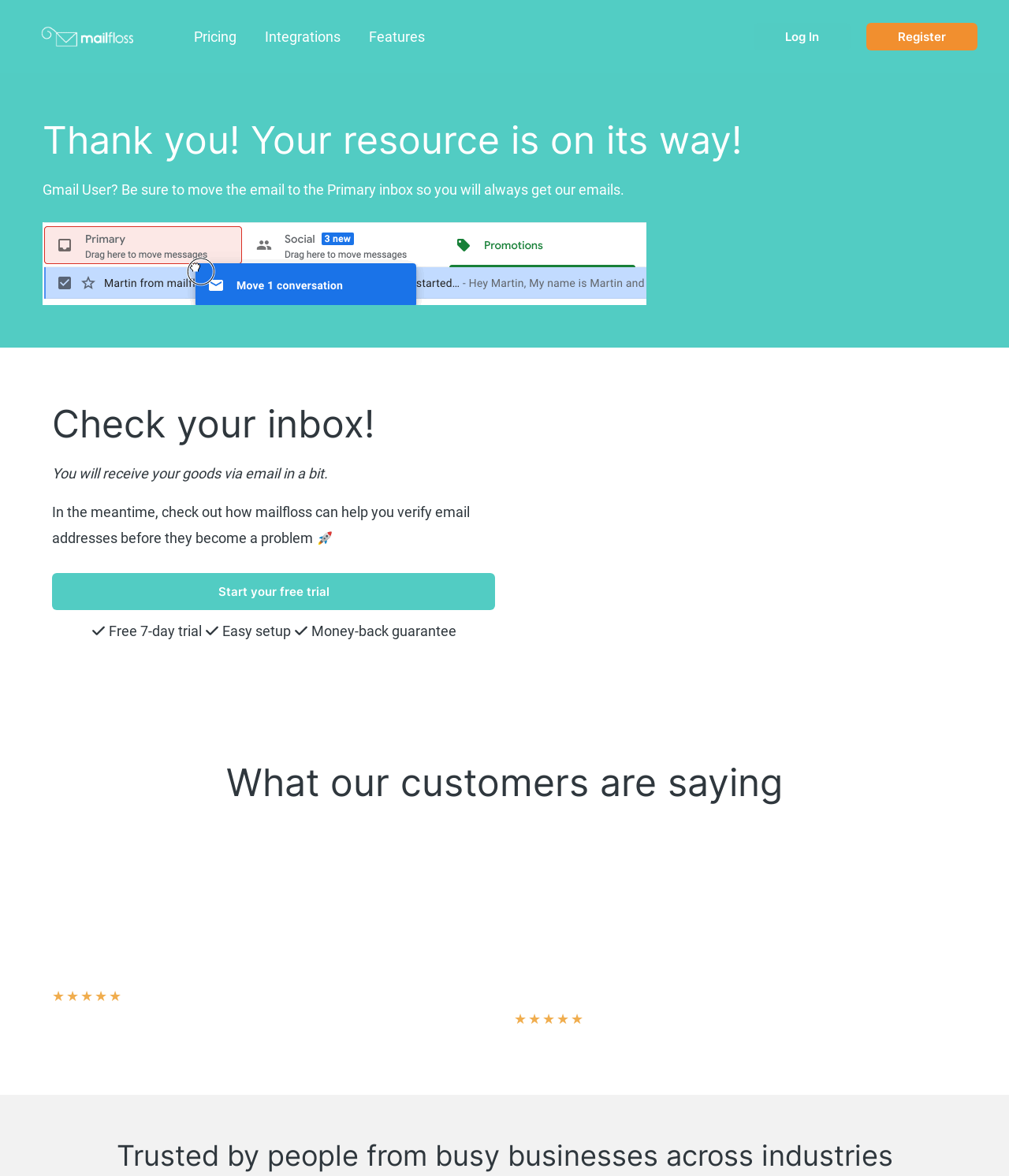Bounding box coordinates are given in the format (top-left x, top-left y, bottom-right x, bottom-right y). All values should be floating point numbers between 0 and 1. Provide the bounding box coordinate for the UI element described as: Start your free trial

[0.052, 0.488, 0.491, 0.519]